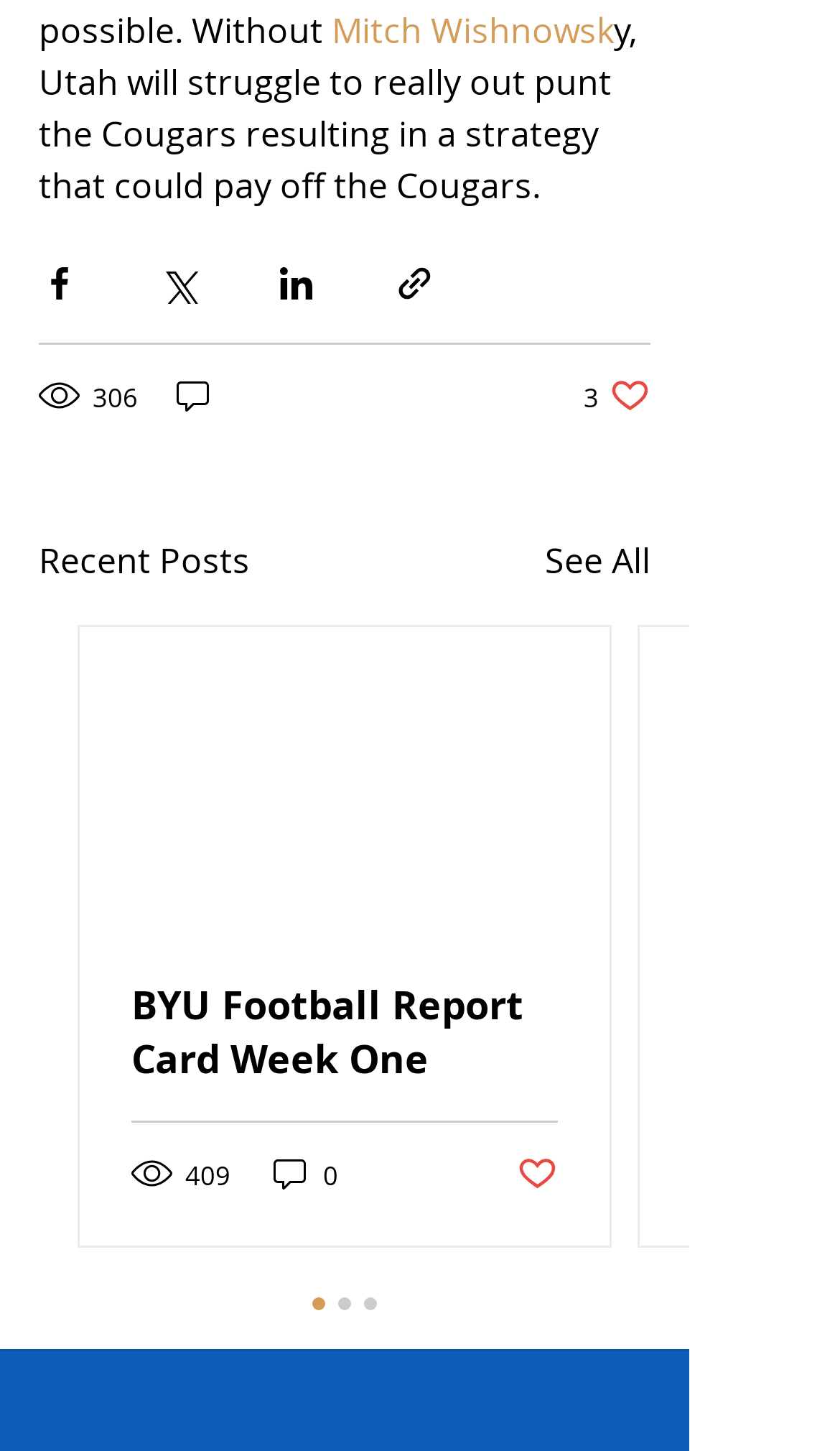How many views does the post have?
Please give a detailed and elaborate explanation in response to the question.

The number of views is displayed below the social media sharing buttons, which says '306 views'.